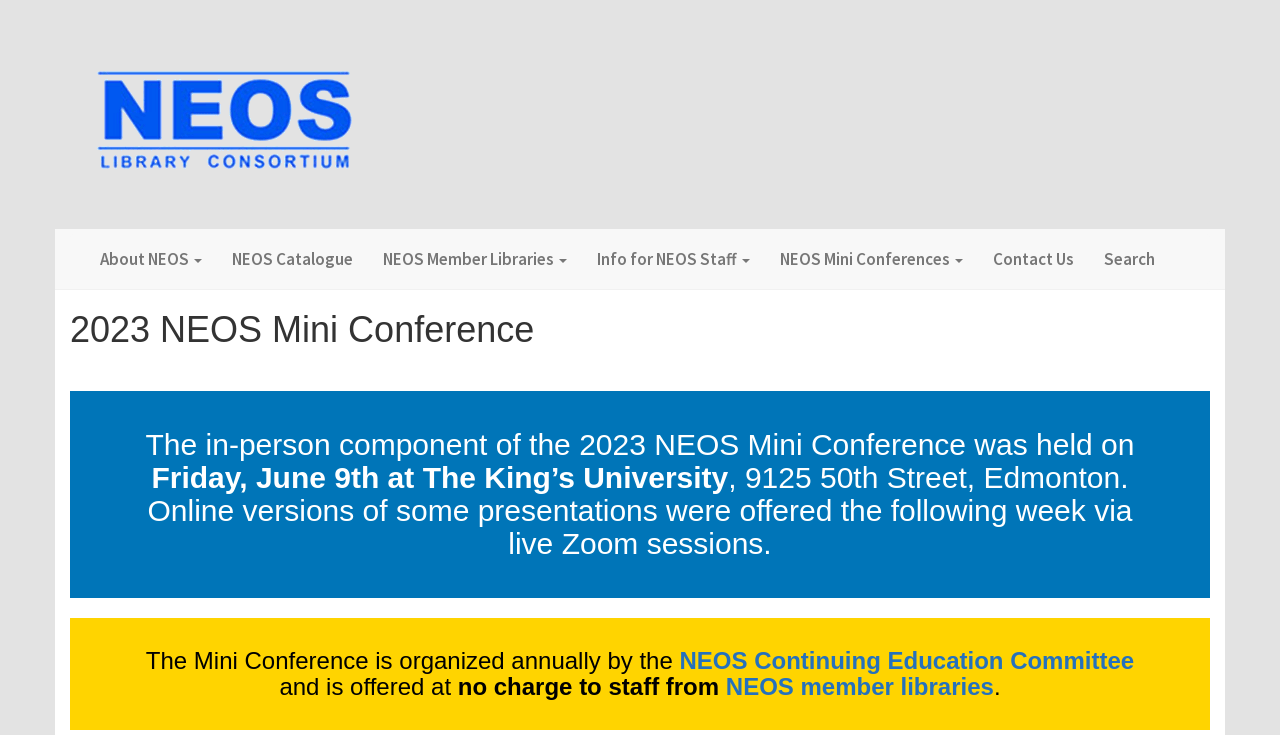Please specify the bounding box coordinates in the format (top-left x, top-left y, bottom-right x, bottom-right y), with all values as floating point numbers between 0 and 1. Identify the bounding box of the UI element described by: placeholder="Enter desired domain name"

None